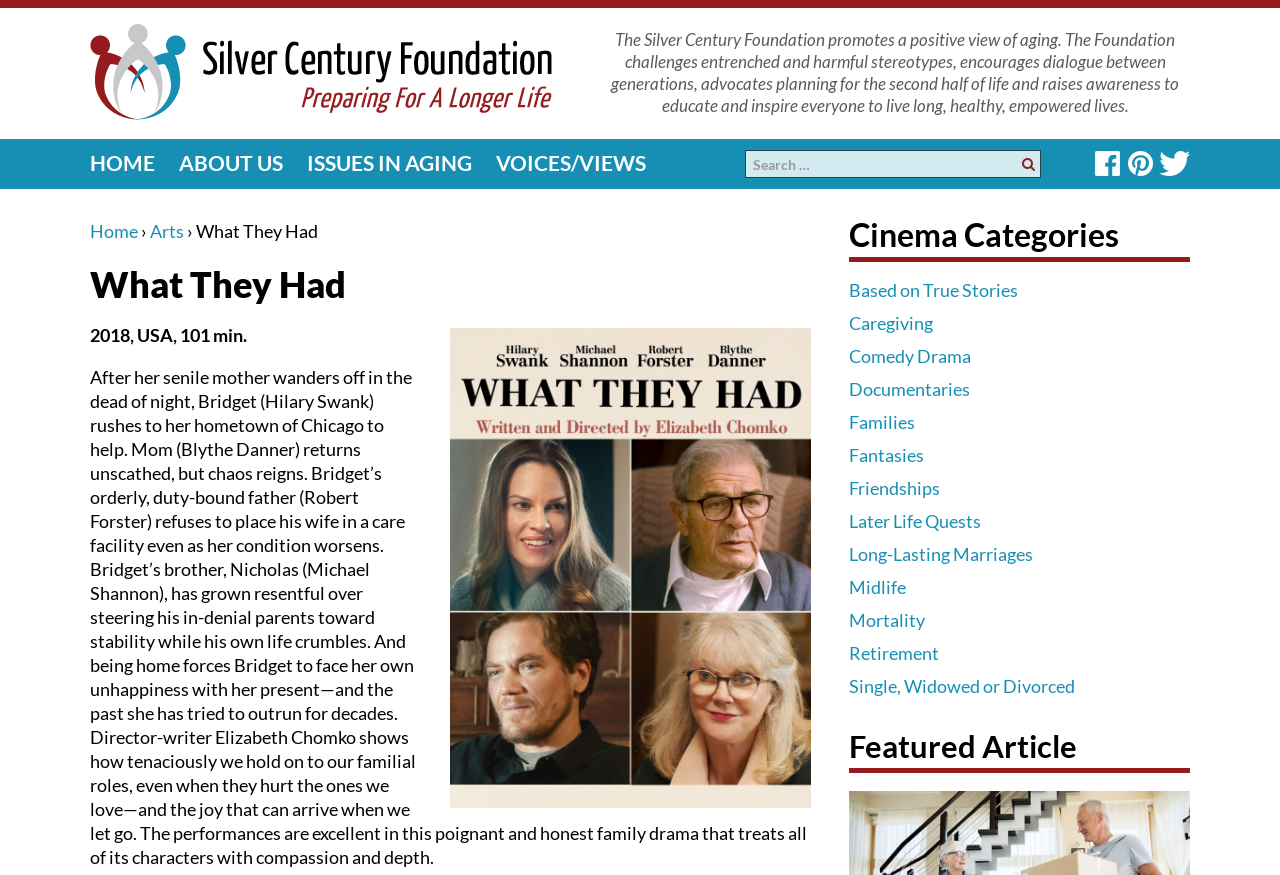Find the bounding box coordinates of the clickable area that will achieve the following instruction: "search for something".

[0.582, 0.171, 0.813, 0.209]